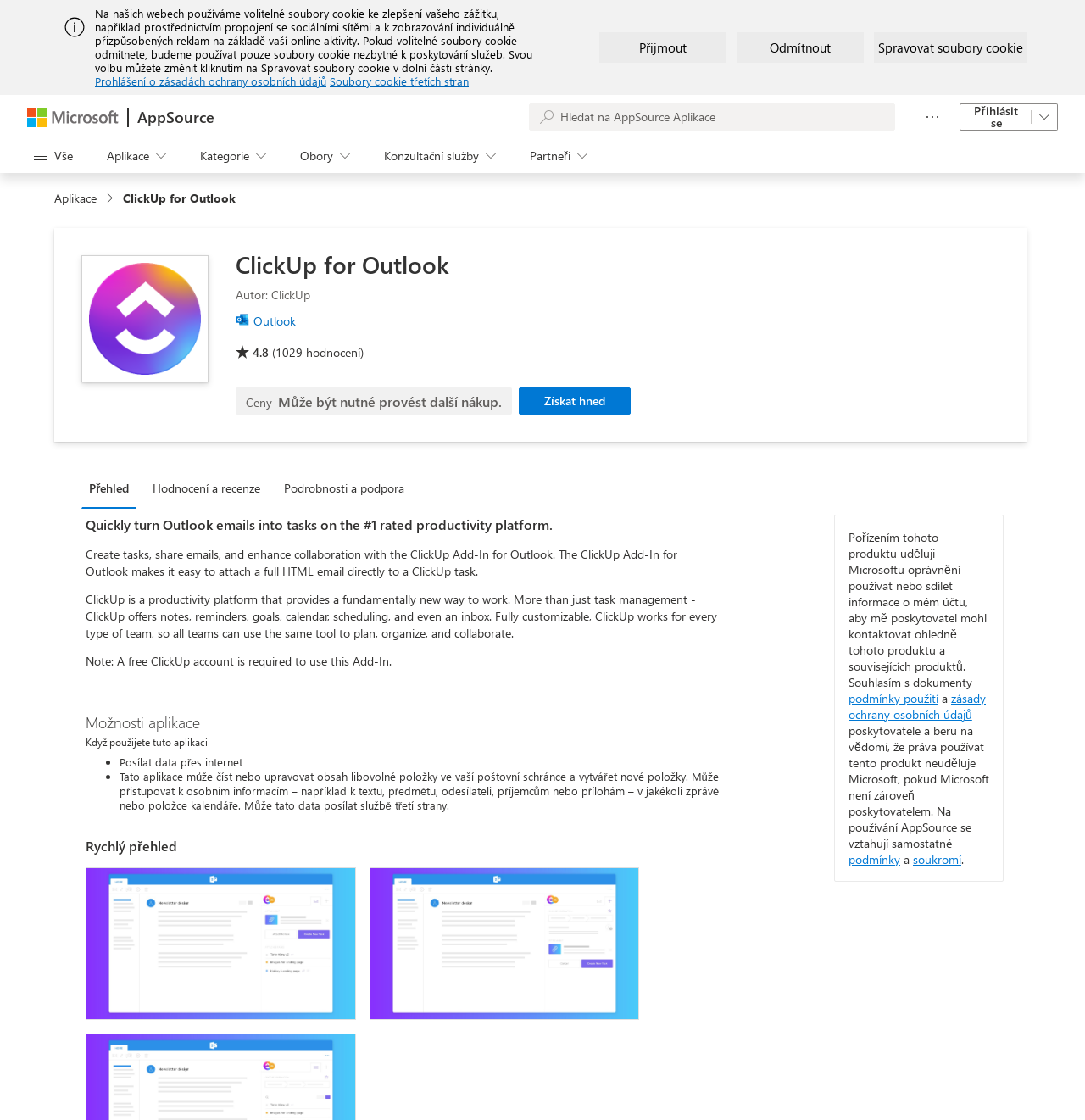Locate the bounding box coordinates of the region to be clicked to comply with the following instruction: "Log in". The coordinates must be four float numbers between 0 and 1, in the form [left, top, right, bottom].

[0.884, 0.092, 0.975, 0.117]